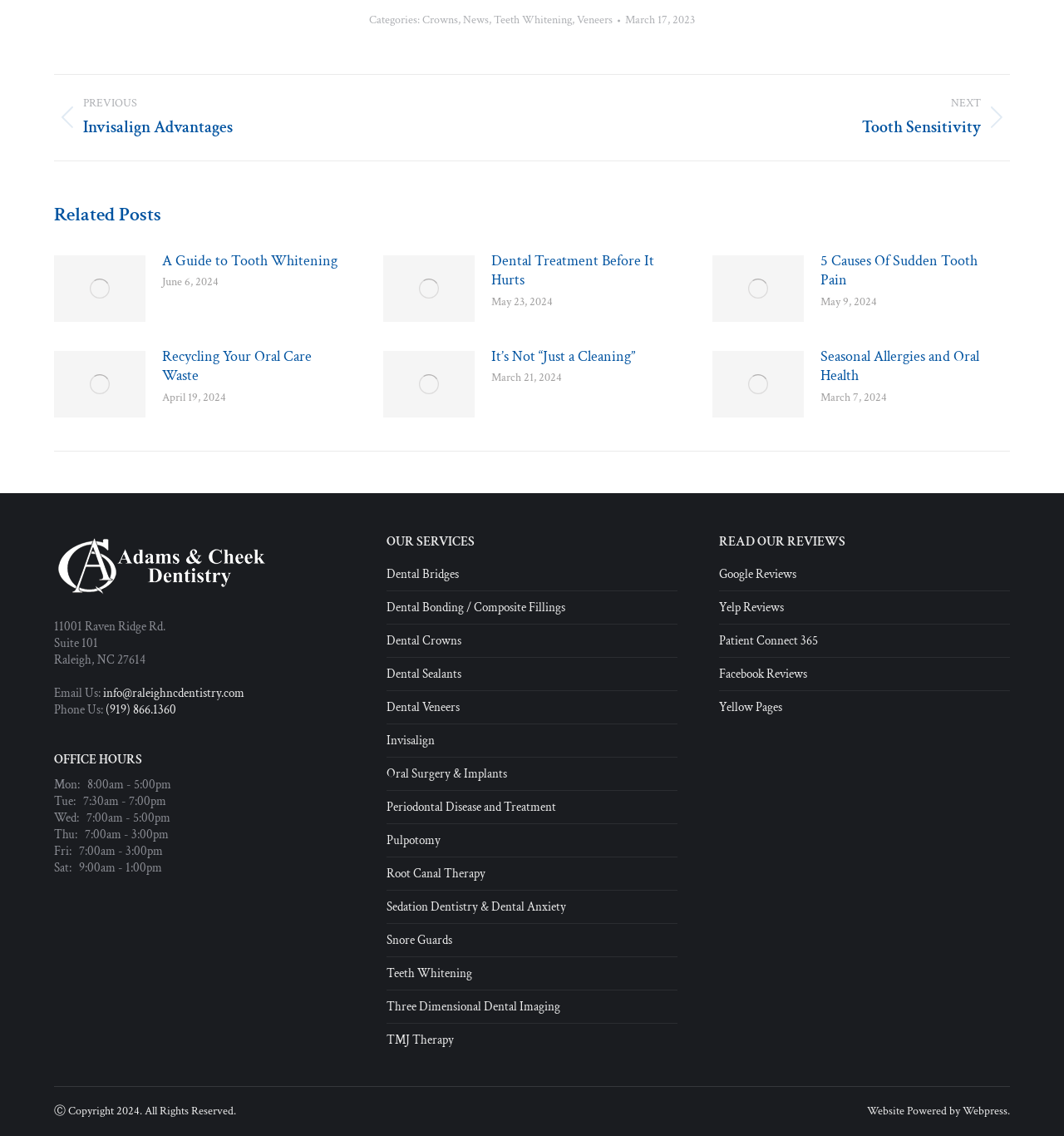Locate the bounding box coordinates of the clickable region to complete the following instruction: "Learn about 'Teeth Whitening' services."

[0.363, 0.85, 0.444, 0.864]